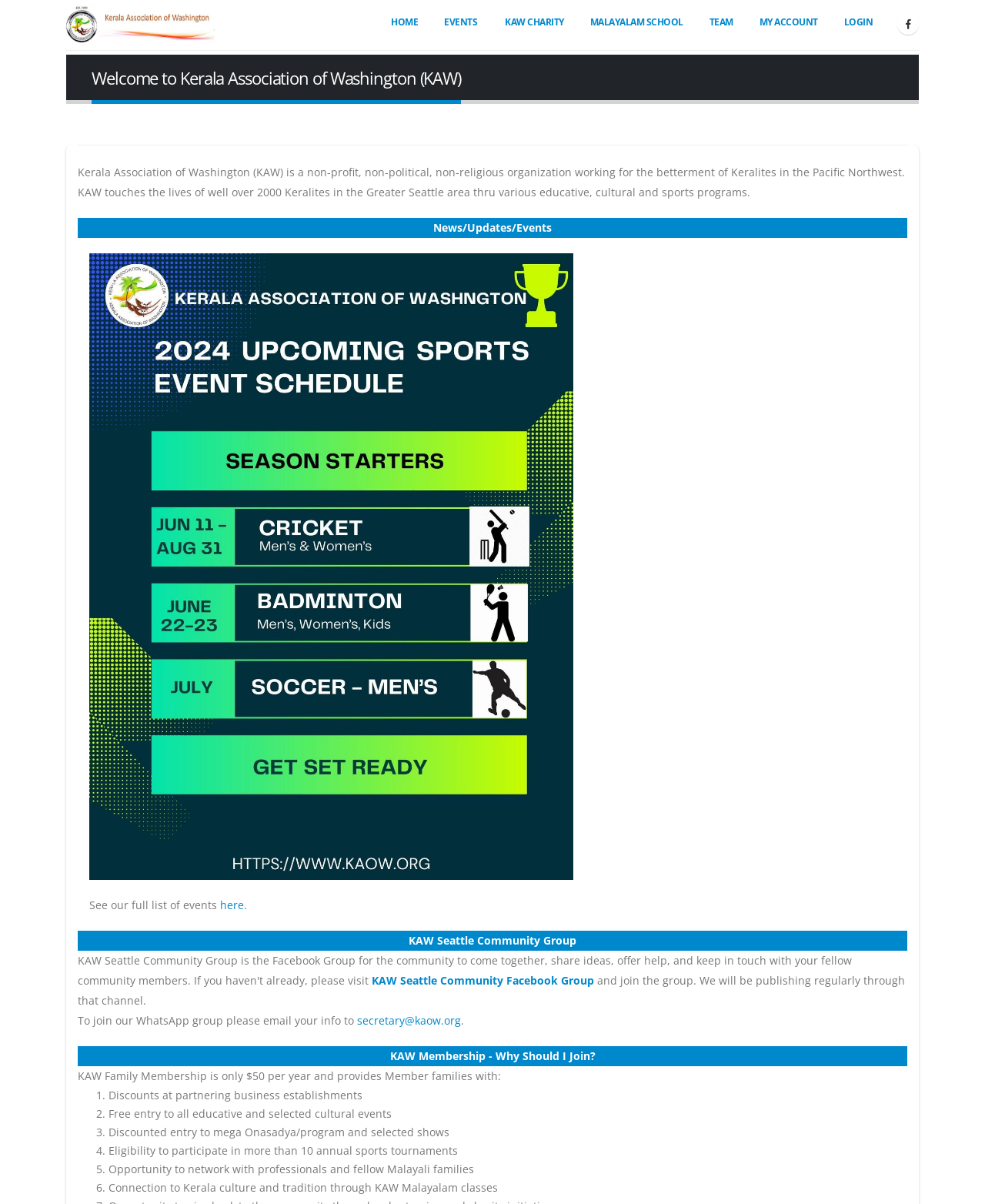From the screenshot, find the bounding box of the UI element matching this description: "Residential Inspection Services in delhi". Supply the bounding box coordinates in the form [left, top, right, bottom], each a float between 0 and 1.

None